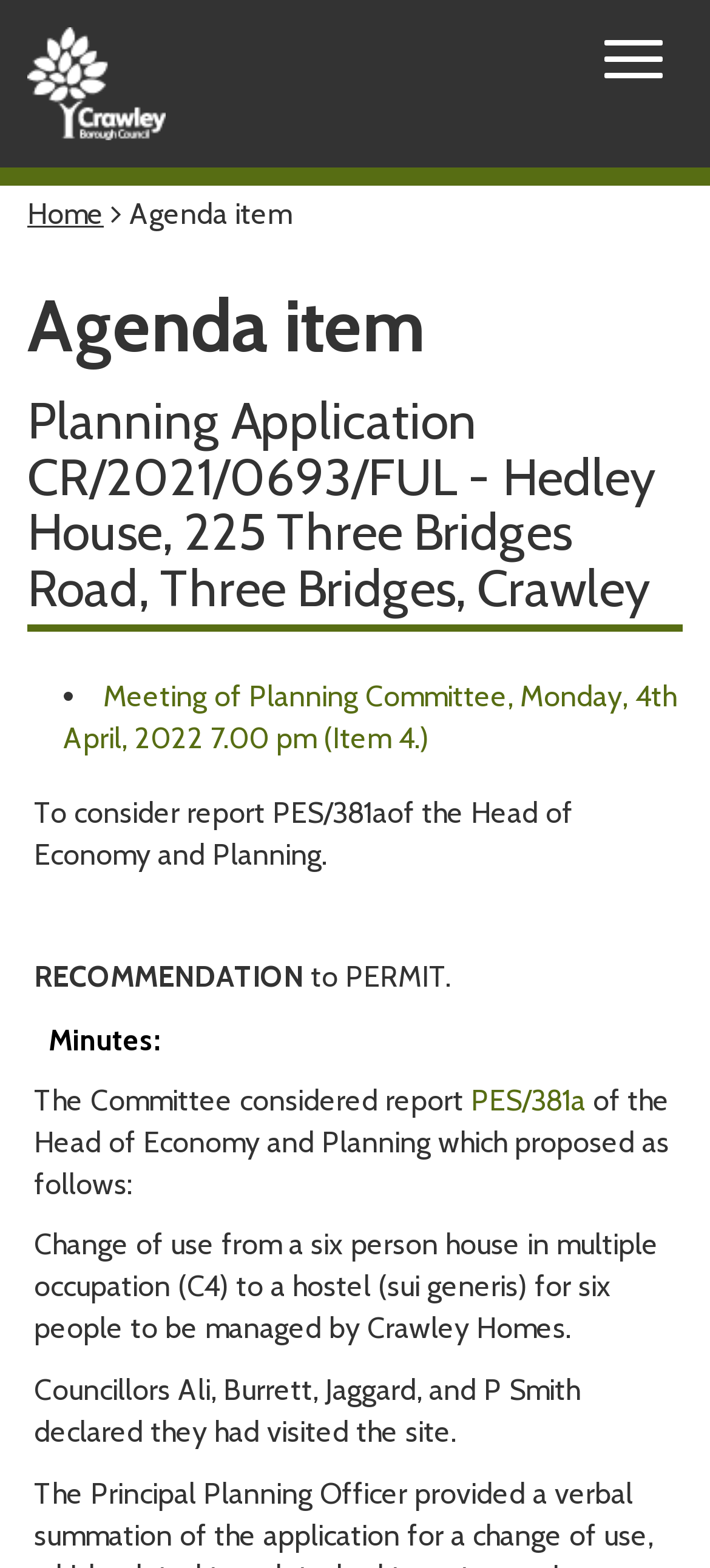Locate the bounding box coordinates of the UI element described by: "PES/381a". The bounding box coordinates should consist of four float numbers between 0 and 1, i.e., [left, top, right, bottom].

[0.663, 0.691, 0.825, 0.713]